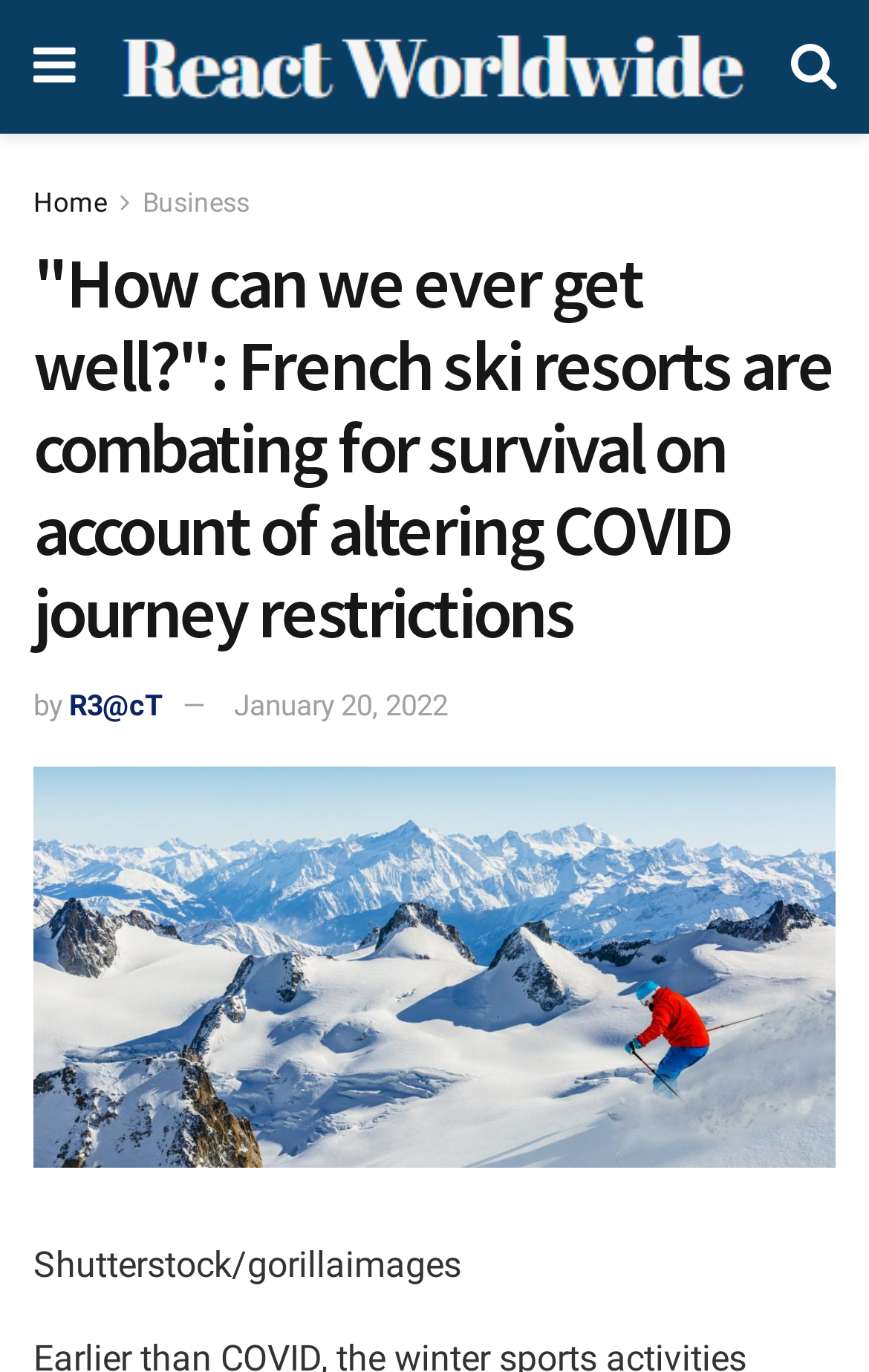Identify and generate the primary title of the webpage.

"How can we ever get well?": French ski resorts are combating for survival on account of altering COVID journey restrictions